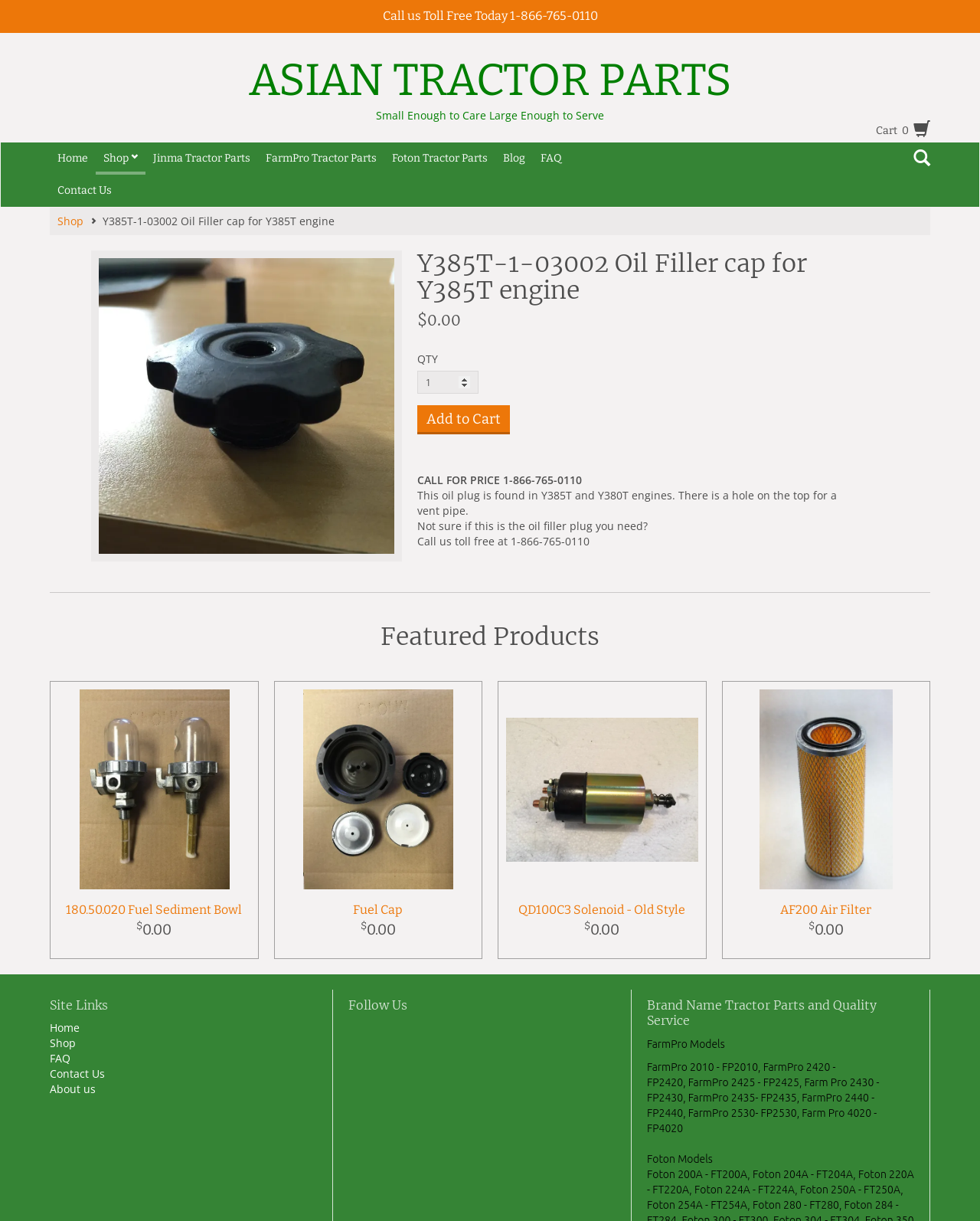Identify the bounding box coordinates of the element to click to follow this instruction: 'Search for products'. Ensure the coordinates are four float values between 0 and 1, provided as [left, top, right, bottom].

[0.932, 0.117, 0.949, 0.14]